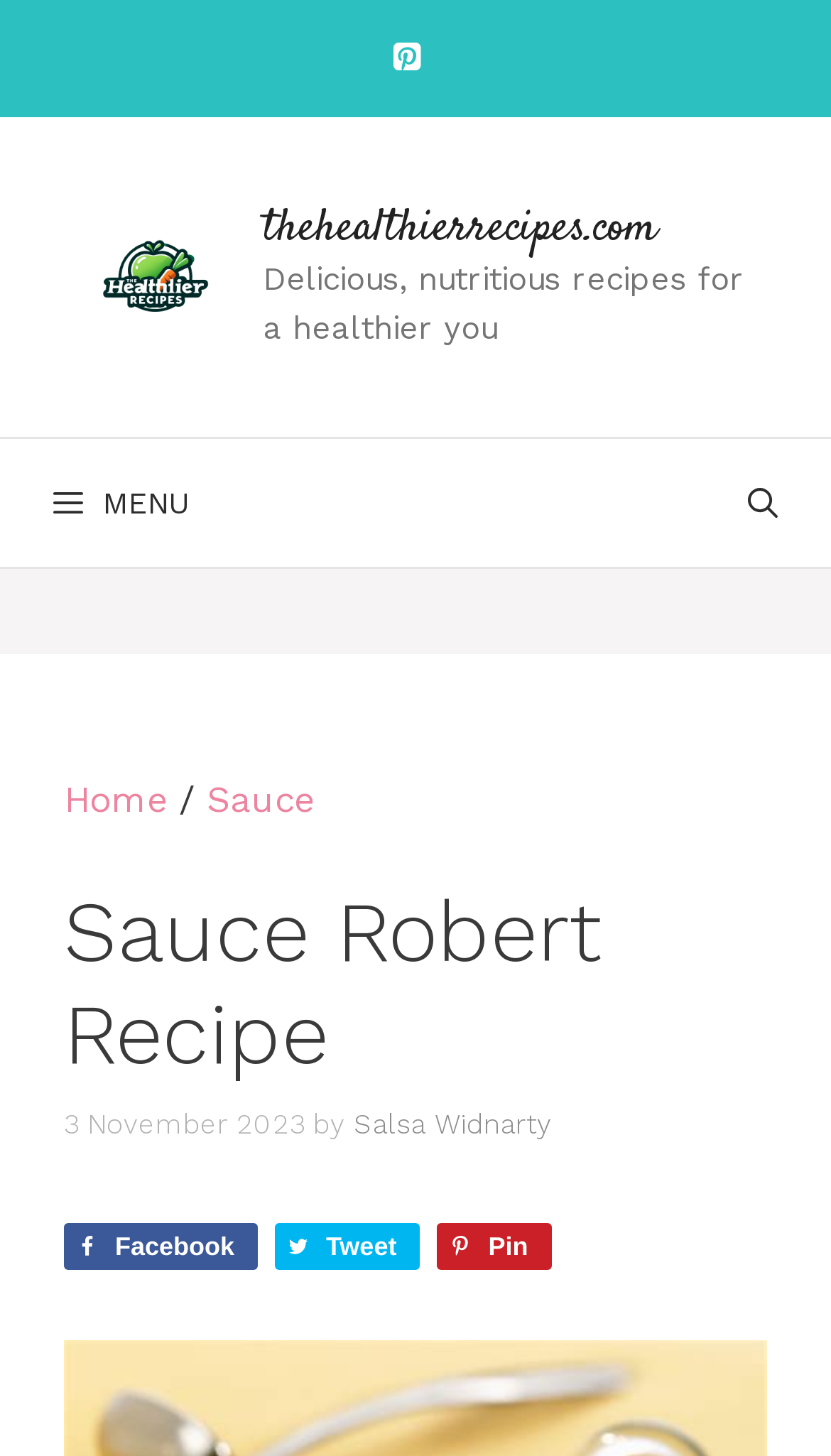Provide a one-word or short-phrase answer to the question:
Who is the author of the recipe?

Salsa Widnarty